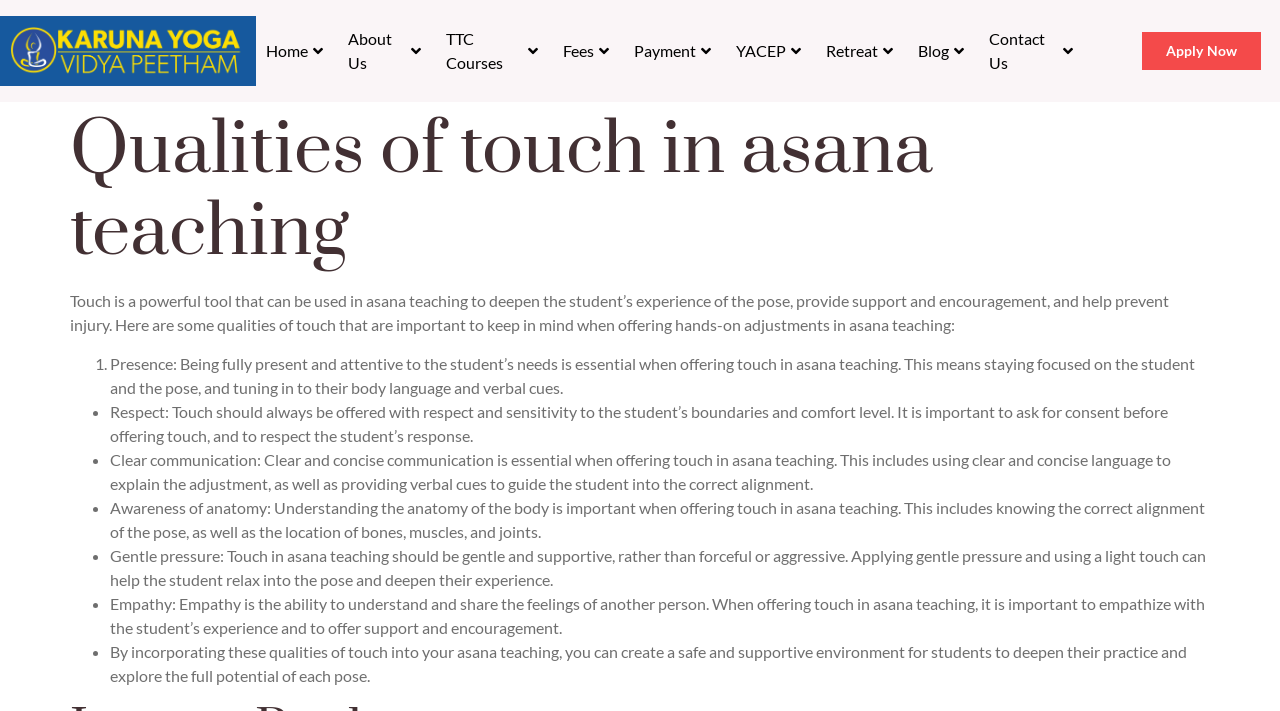Look at the image and give a detailed response to the following question: What is the importance of respect in asana teaching?

According to the webpage, respect is one of the qualities of touch that is important to keep in mind when offering hands-on adjustments in asana teaching, which means touching should always be offered with respect and sensitivity to the student's boundaries and comfort level.